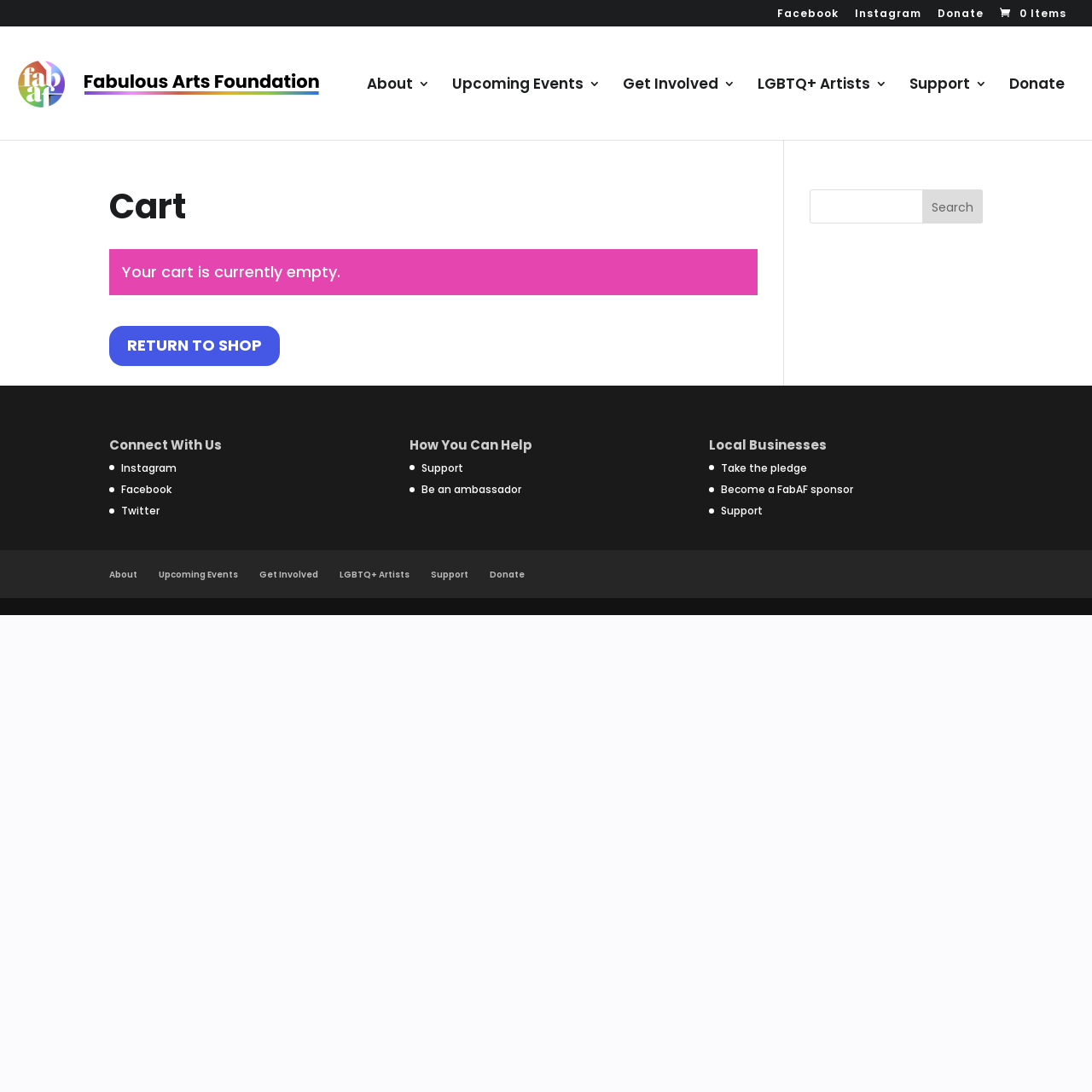Describe all the visual and textual components of the webpage comprehensively.

This webpage is about an LGBTQ+ arts and advocacy non-profit organization that provides mental health services. At the top right corner, there are social media links to Facebook, Instagram, and a "Donate" button. Next to the social media links, there is a cart icon with a link to view the cart, which currently has no items.

Below the social media links, there is a logo of the organization with a link to the homepage. Underneath the logo, there are several navigation links, including "About", "Upcoming Events", "Get Involved", "LGBTQ+ Artists", "Support", and "Donate".

On the left side of the page, there is a section with a heading "Cart" that indicates the cart is currently empty. There is a link to "RETURN TO SHOP" below the cart heading. On the right side of the page, there is a search bar with a "Search" button.

Further down the page, there are three sections. The first section has a heading "Connect With Us" and contains links to the organization's social media profiles, including Instagram, Facebook, and Twitter. The second section has a heading "How You Can Help" and contains links to "Support" and "Be an ambassador". The third section has a heading "Local Businesses" and contains links to "Take the pledge", "Become a FabAF sponsor", and "Support".

At the bottom of the page, there are additional links to "About", "Upcoming Events", "Get Involved", "LGBTQ+ Artists", "Support", and "Donate".